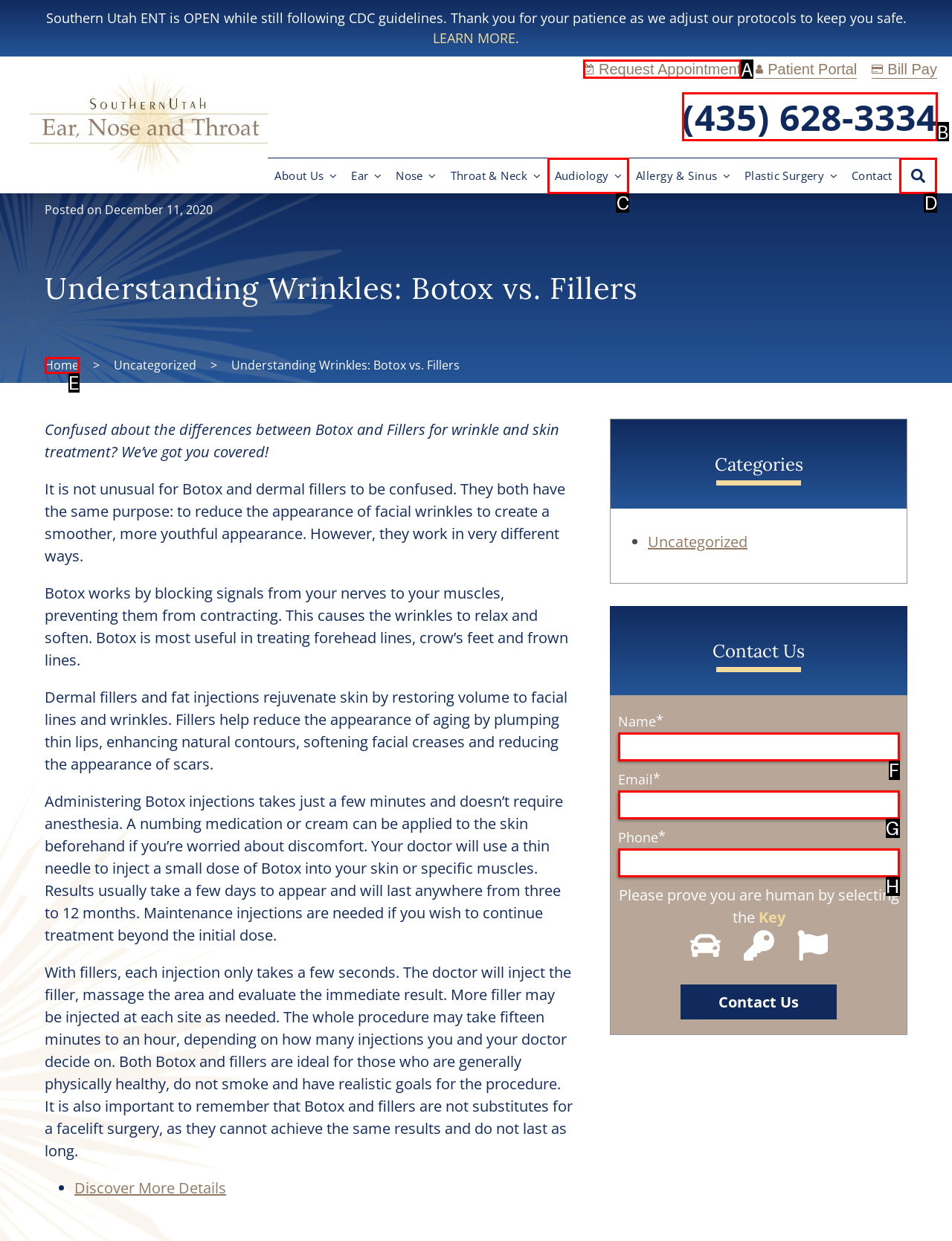Identify the bounding box that corresponds to: name="input_2"
Respond with the letter of the correct option from the provided choices.

G